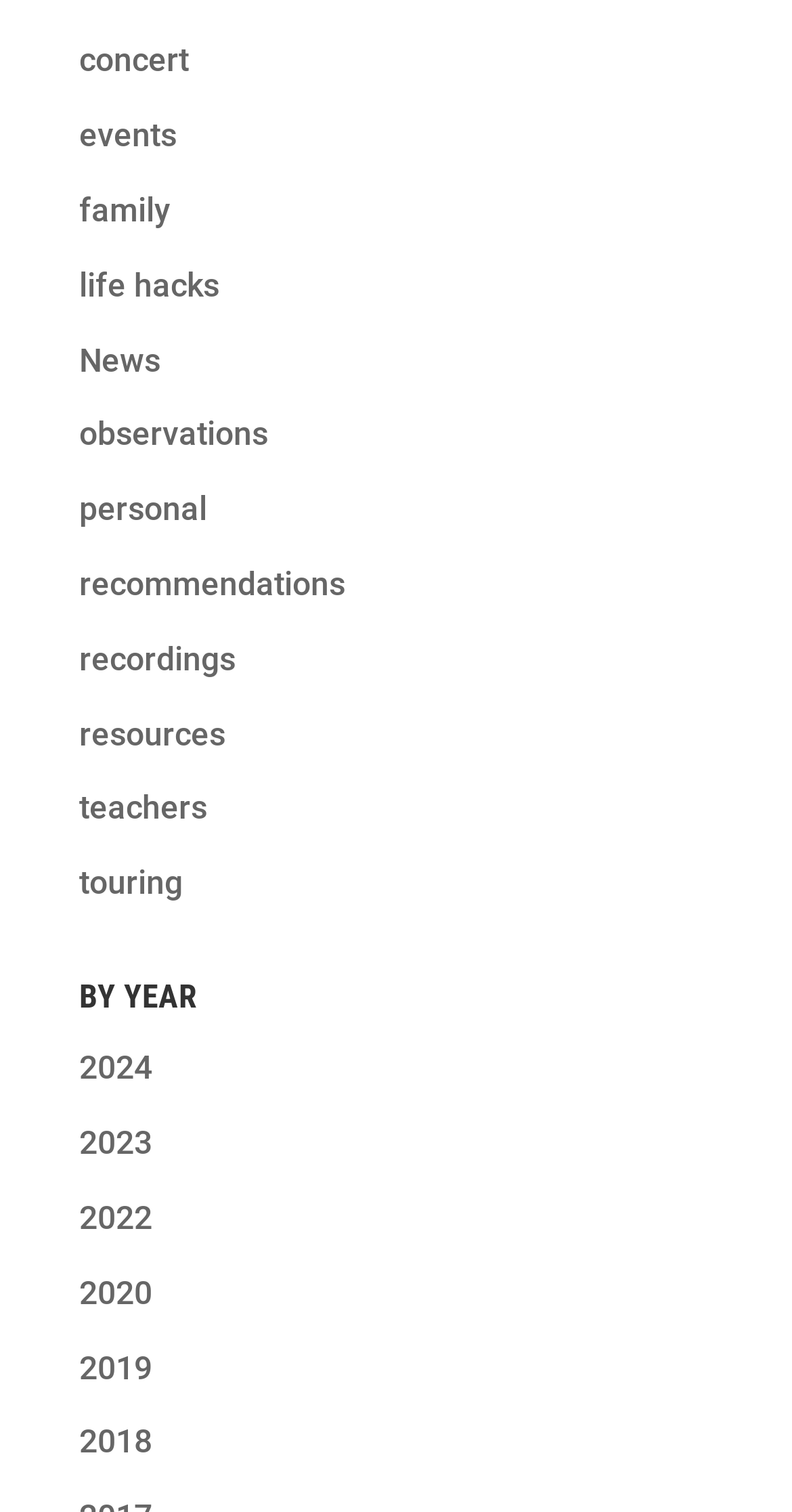Using the given element description, provide the bounding box coordinates (top-left x, top-left y, bottom-right x, bottom-right y) for the corresponding UI element in the screenshot: life hacks

[0.1, 0.176, 0.277, 0.201]